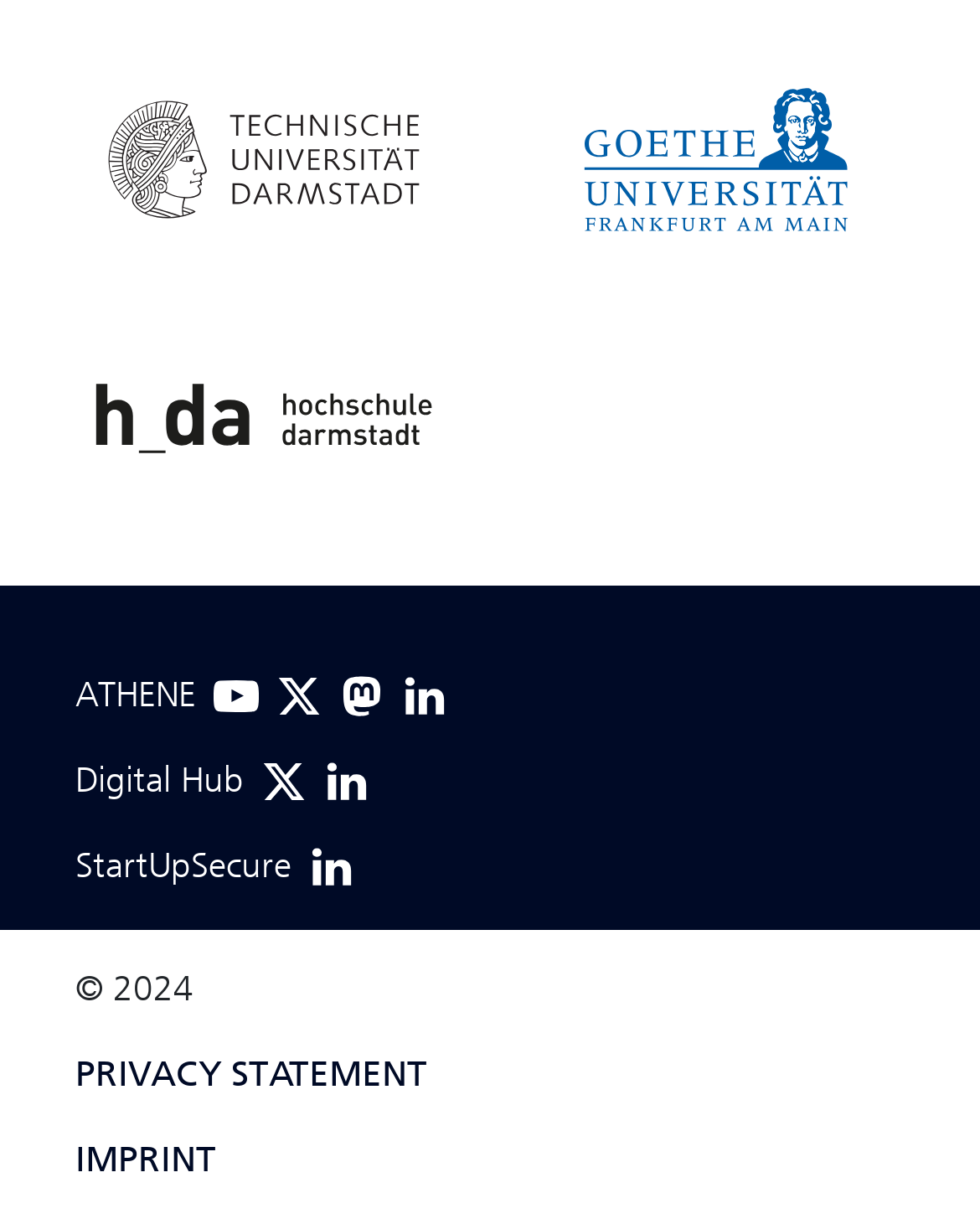Given the description of the UI element: "Privacy Statement", predict the bounding box coordinates in the form of [left, top, right, bottom], with each value being a float between 0 and 1.

[0.077, 0.86, 0.923, 0.899]